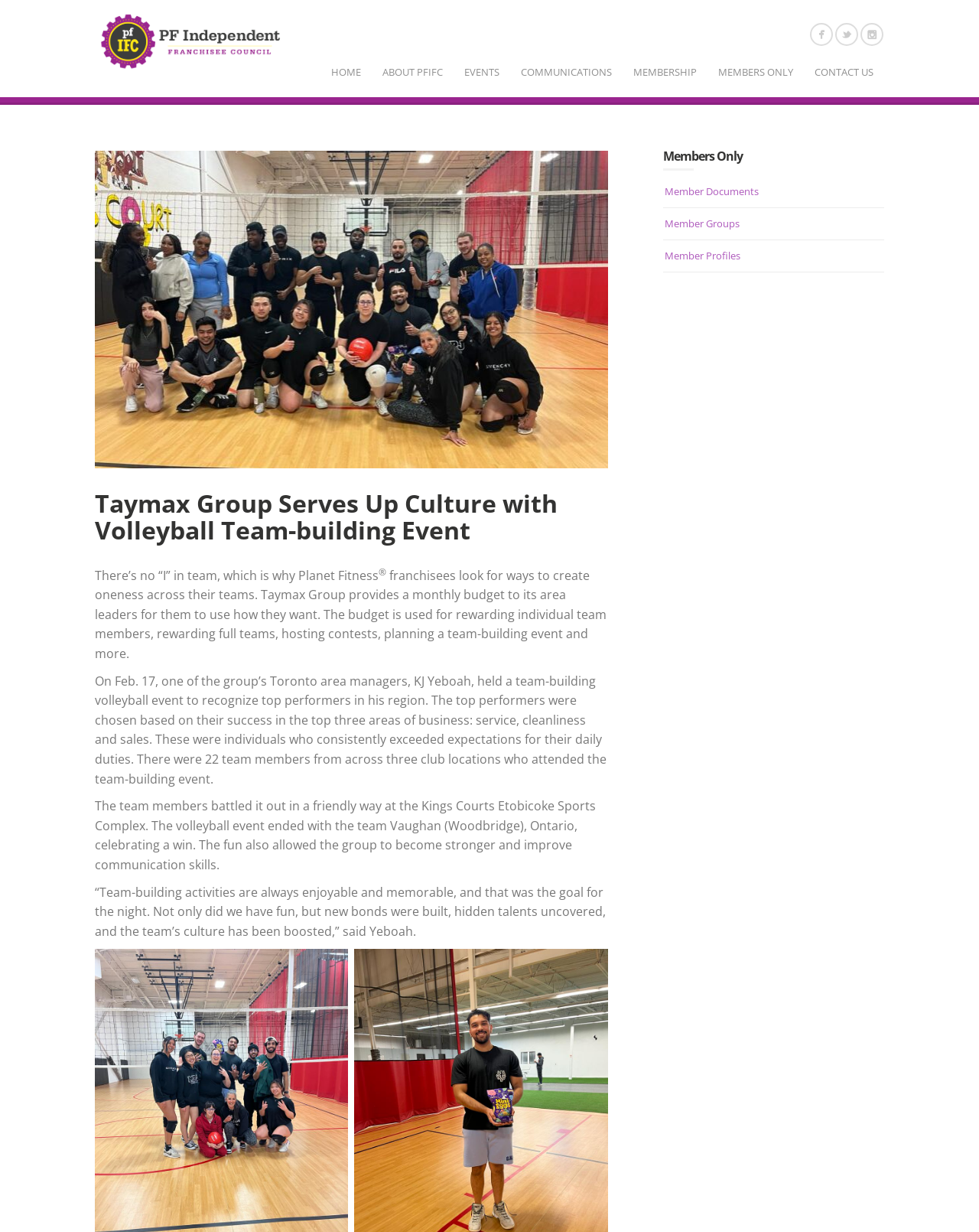Determine the bounding box coordinates of the clickable element to achieve the following action: 'Check the CONTACT US page'. Provide the coordinates as four float values between 0 and 1, formatted as [left, top, right, bottom].

[0.821, 0.051, 0.903, 0.066]